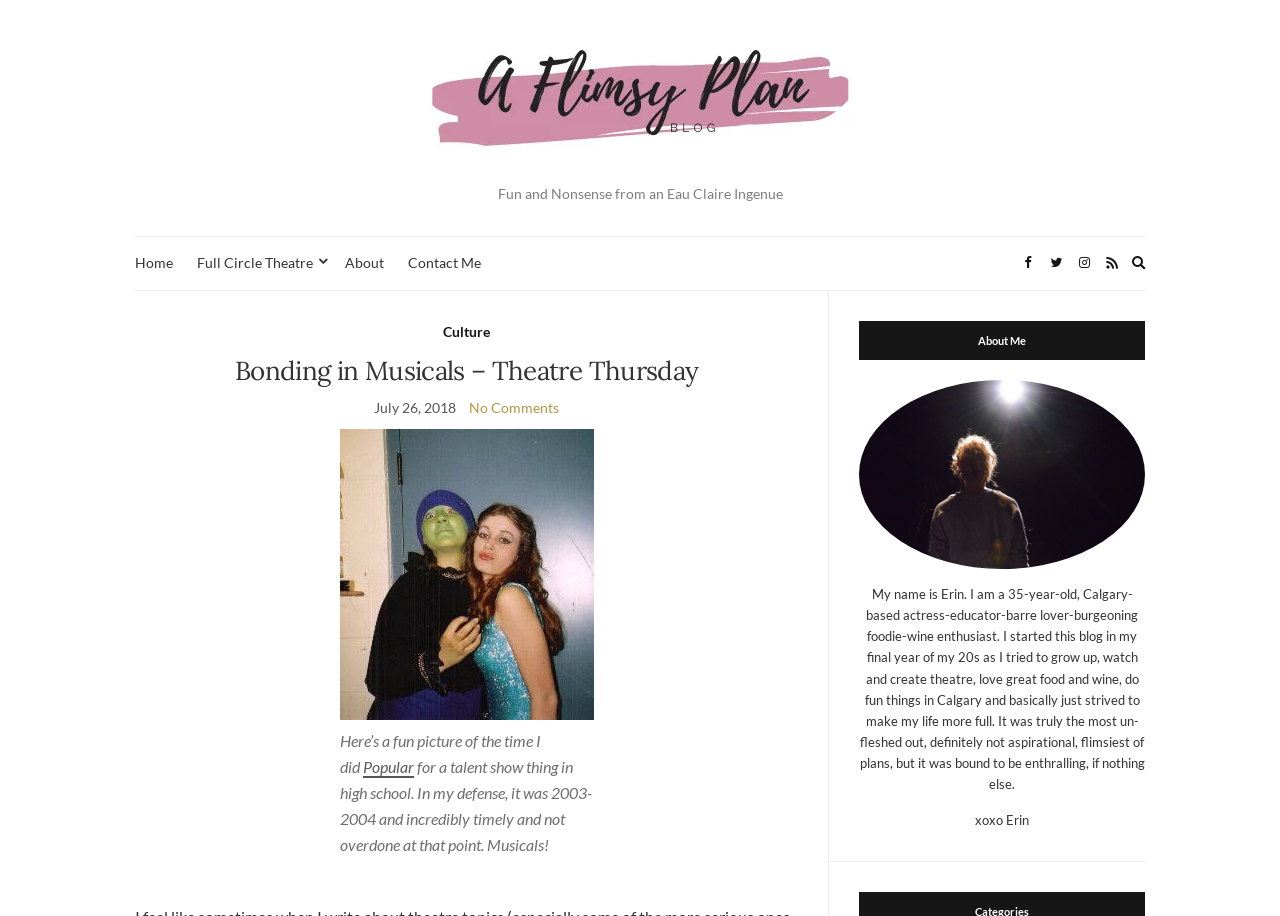Point out the bounding box coordinates of the section to click in order to follow this instruction: "Click on the 'Contact Me' link".

[0.319, 0.275, 0.376, 0.3]